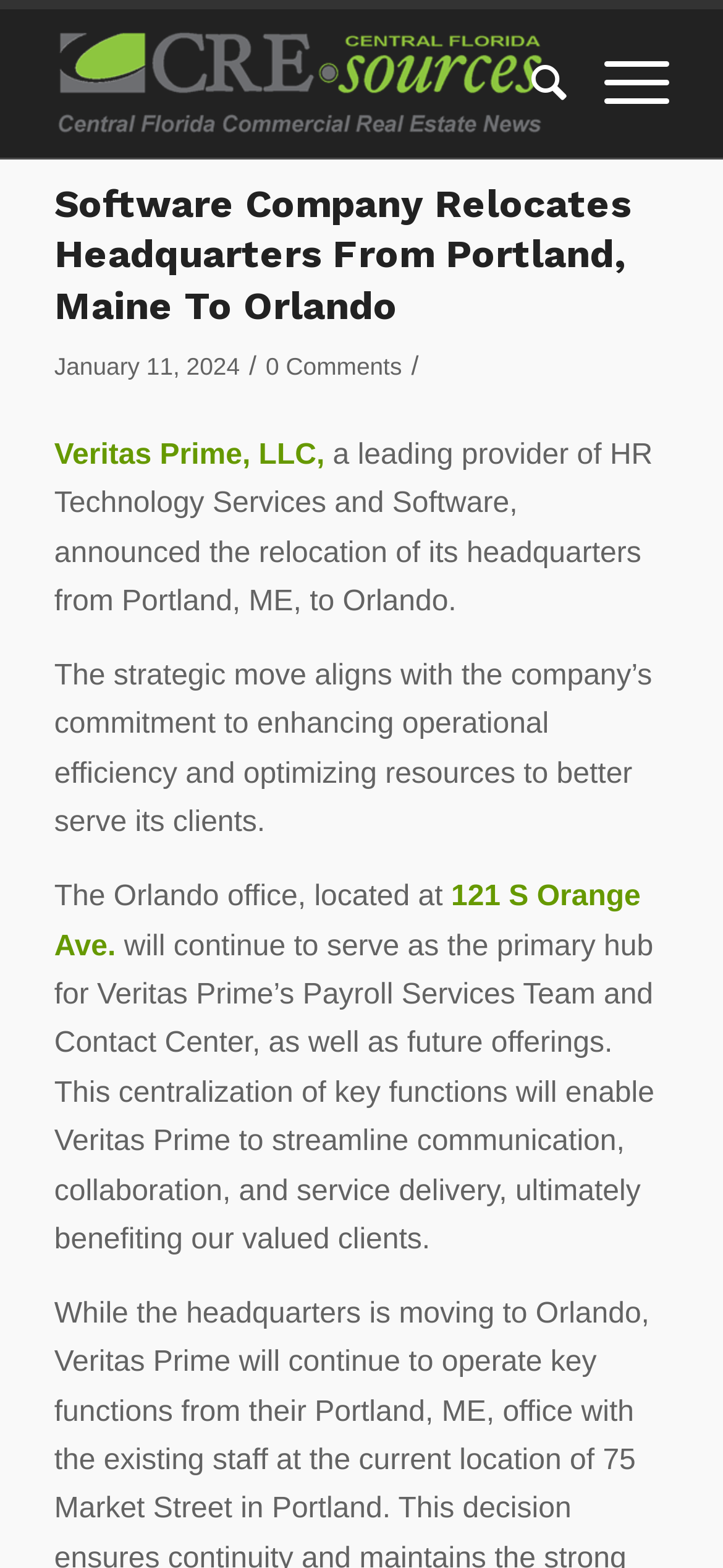Please examine the image and answer the question with a detailed explanation:
What is the company relocating its headquarters from?

I found the answer by reading the text in the webpage, specifically the sentence that mentions the relocation of the company's headquarters, which is 'Veritas Prime, LLC, a leading provider of HR Technology Services and Software, announced the relocation of its headquarters from Portland, ME, to Orlando.'